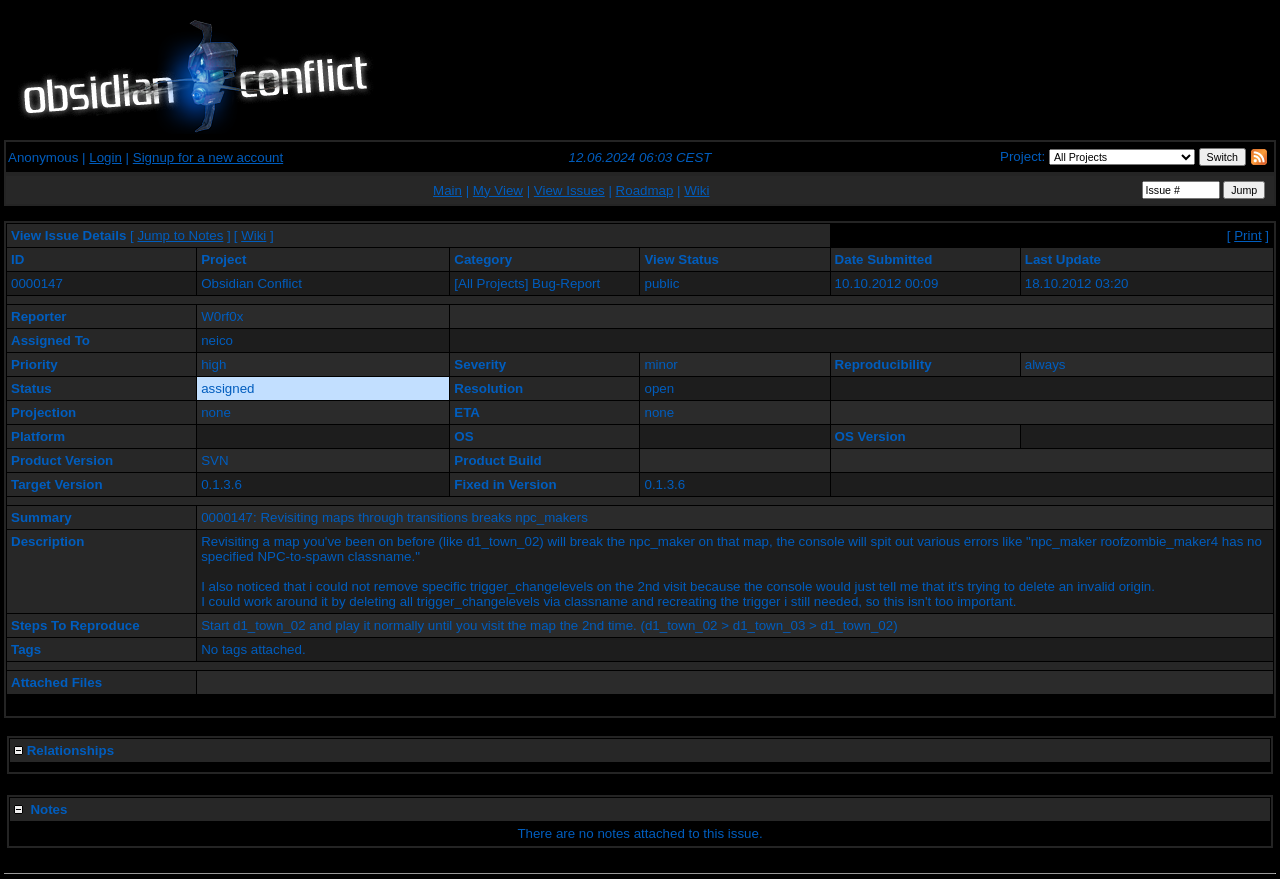Find the bounding box coordinates of the area to click in order to follow the instruction: "Jump to issue".

[0.956, 0.206, 0.989, 0.226]